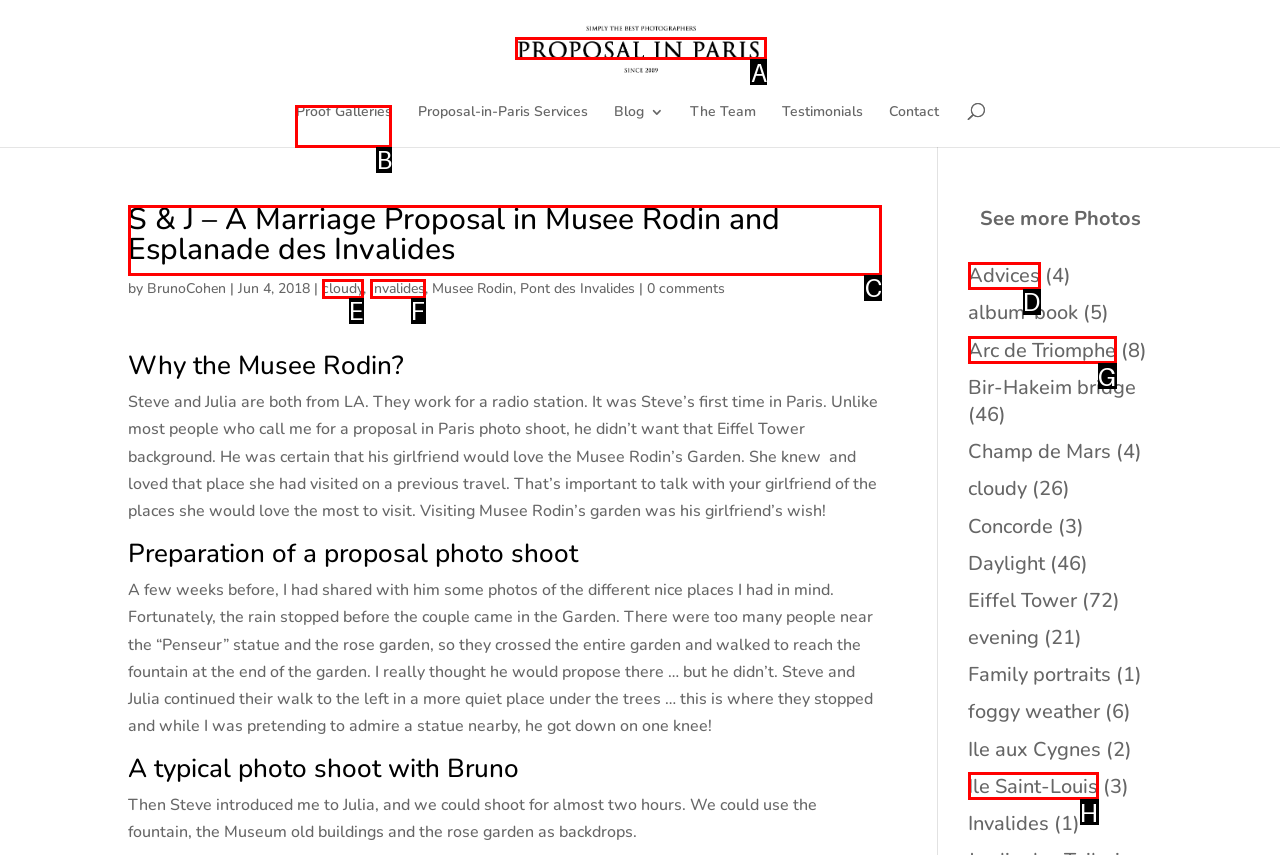Determine which HTML element should be clicked to carry out the following task: Read the story of 'S & J – A Marriage Proposal in Musee Rodin and Esplanade des Invalides' Respond with the letter of the appropriate option.

C